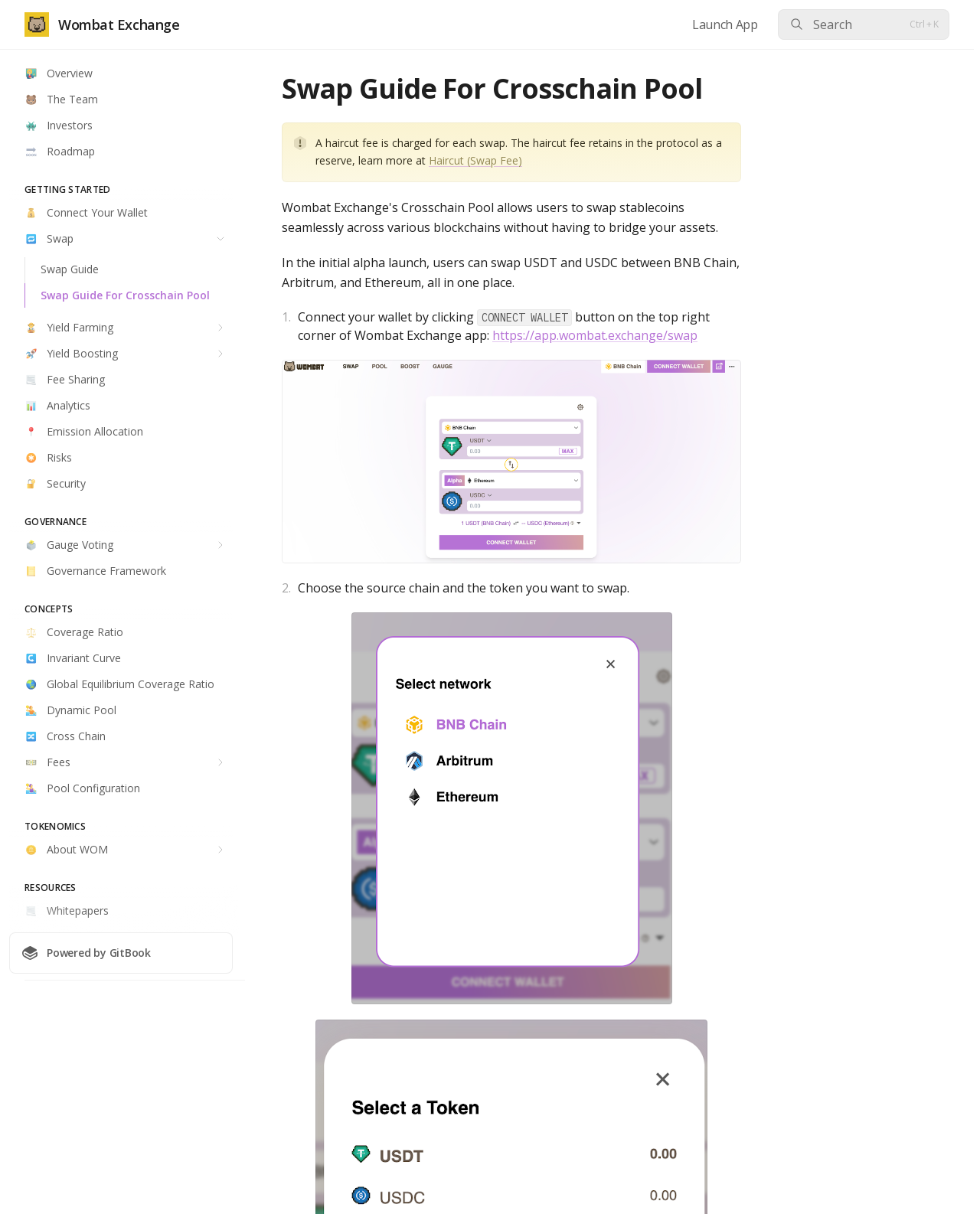Find the bounding box coordinates for the area you need to click to carry out the instruction: "Click the Launch App button". The coordinates should be four float numbers between 0 and 1, indicated as [left, top, right, bottom].

[0.706, 0.0, 0.773, 0.04]